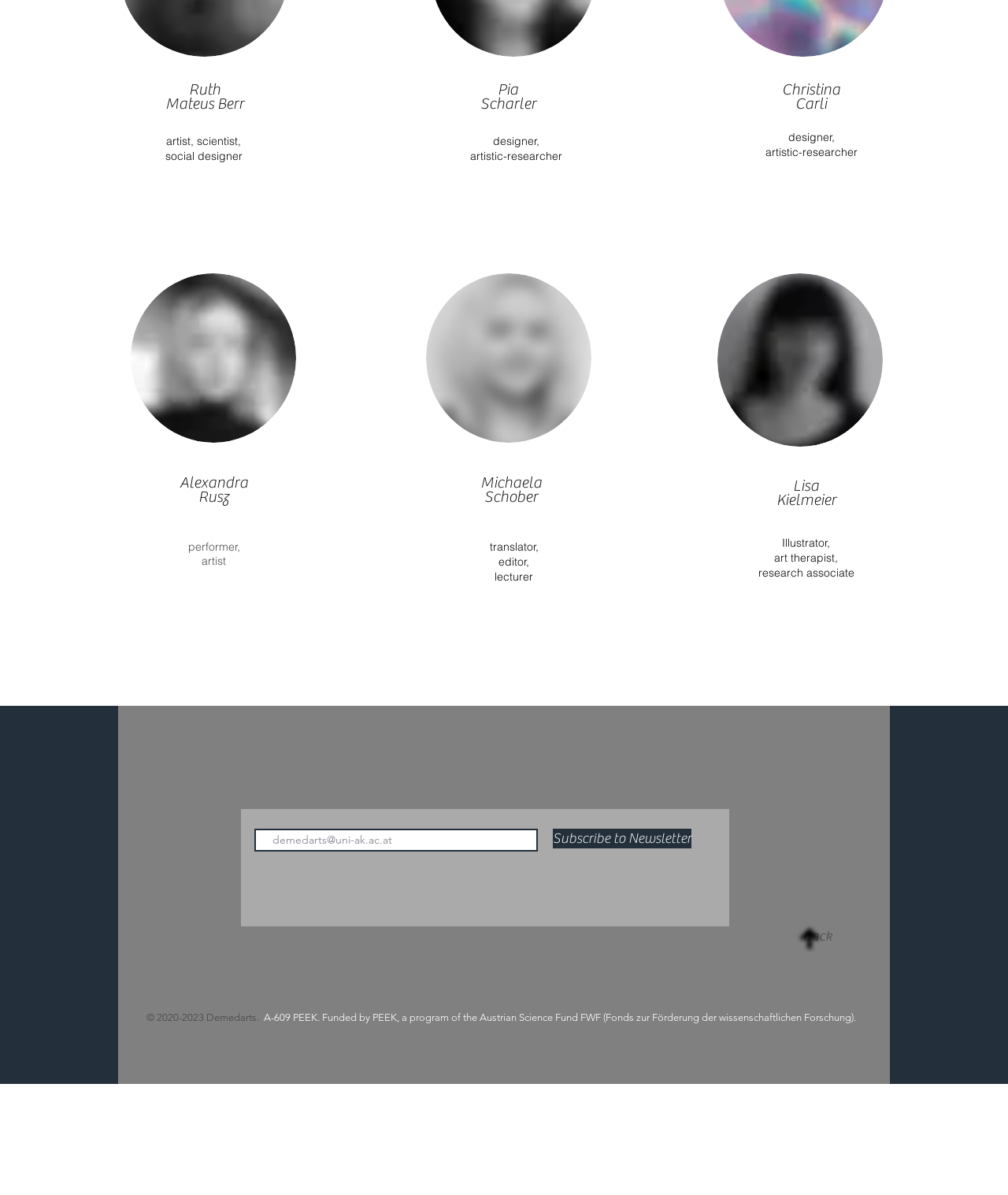Refer to the image and provide a thorough answer to this question:
What is the purpose of the textbox?

I found a textbox with the label 'demedarts@uni-ak.ac.at' and a button 'Subscribe to Newsletter' nearby. Therefore, the purpose of the textbox is to input an email address to receive the newsletter.